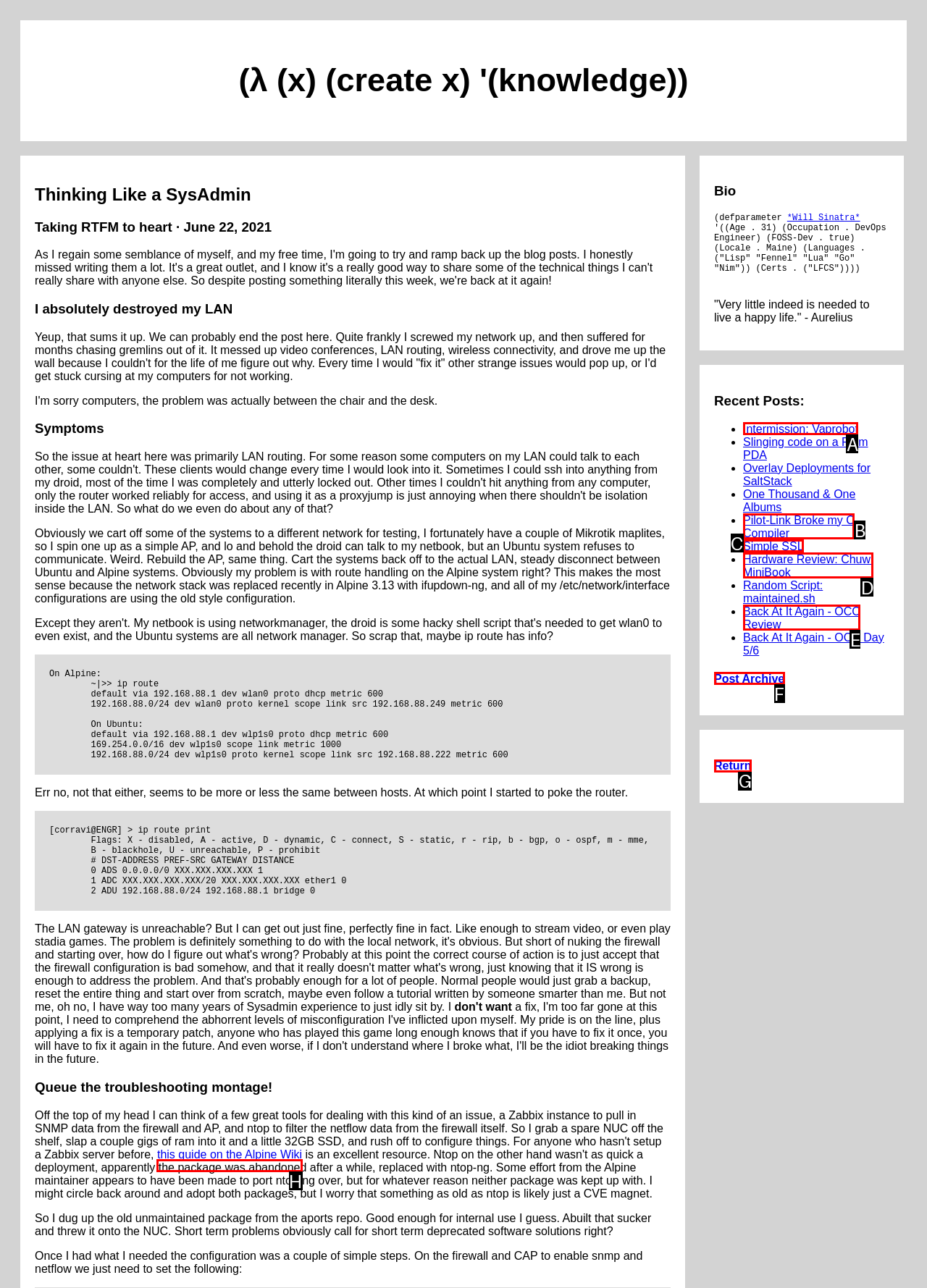Choose the letter of the UI element that aligns with the following description: Hardware Review: Chuwi MiniBook
State your answer as the letter from the listed options.

D